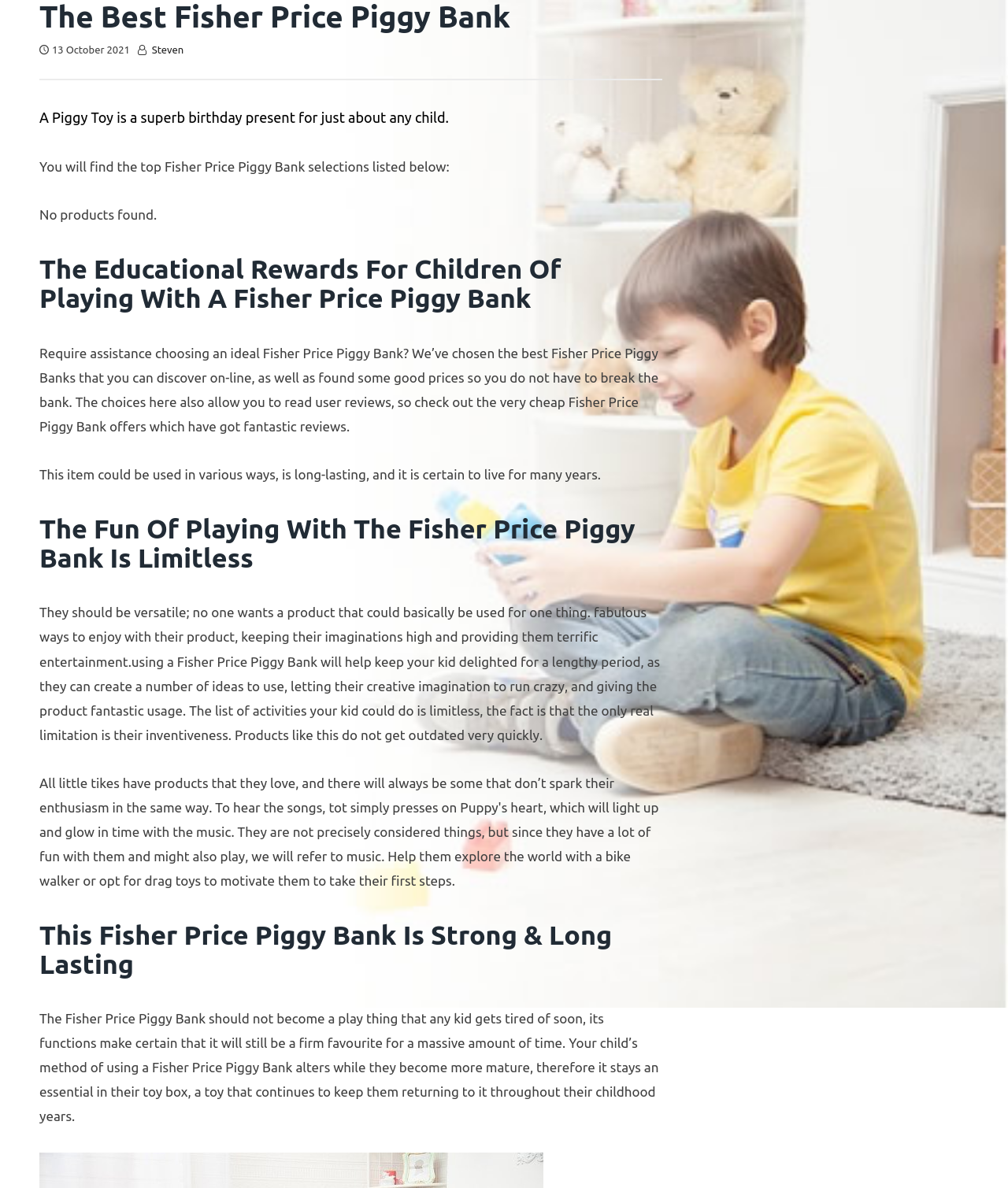What is the benefit of using a Fisher Price Piggy Bank?
Please provide a single word or phrase answer based on the image.

Educational rewards